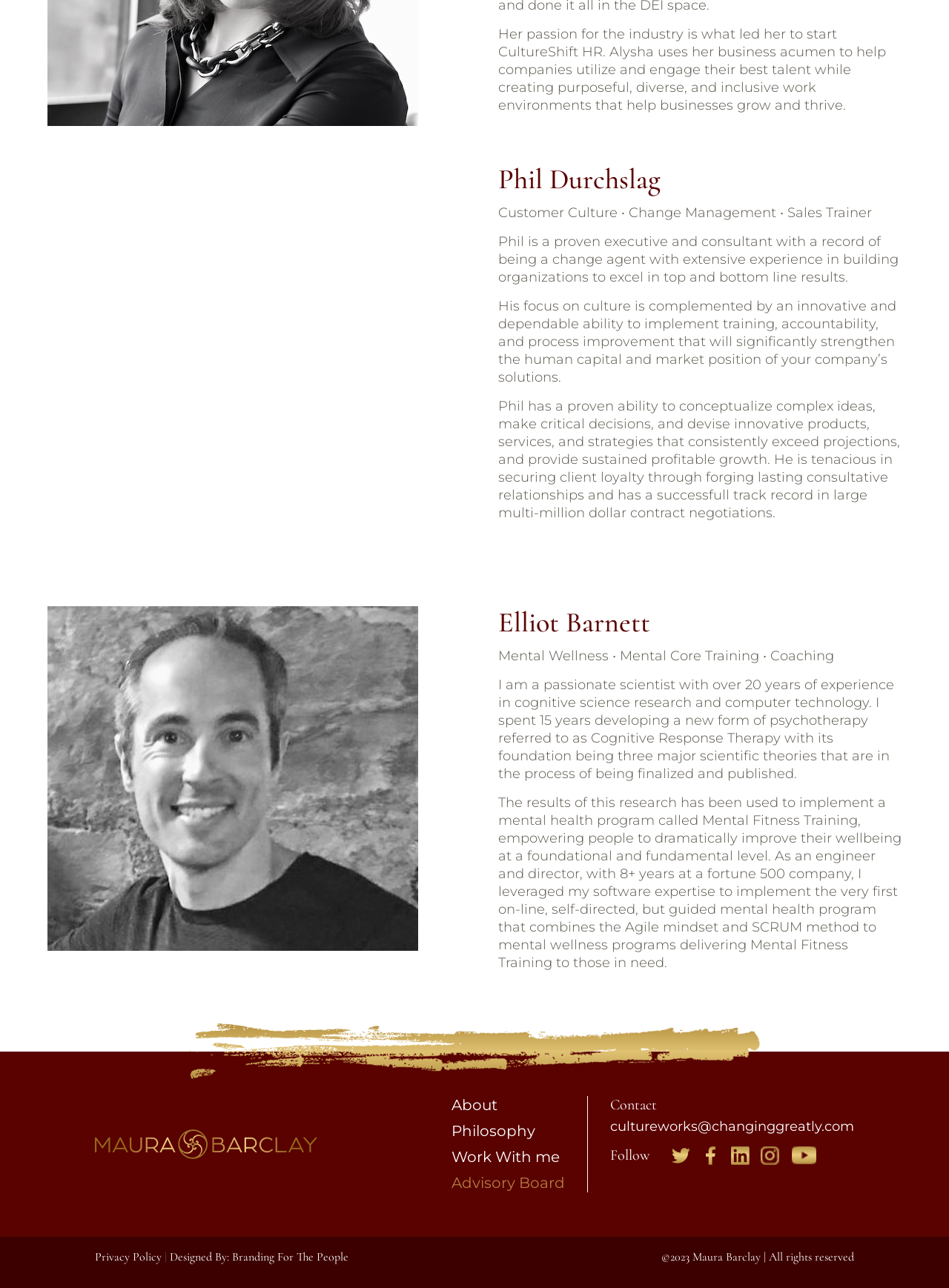Given the following UI element description: "Privacy Policy", find the bounding box coordinates in the webpage screenshot.

[0.1, 0.97, 0.17, 0.981]